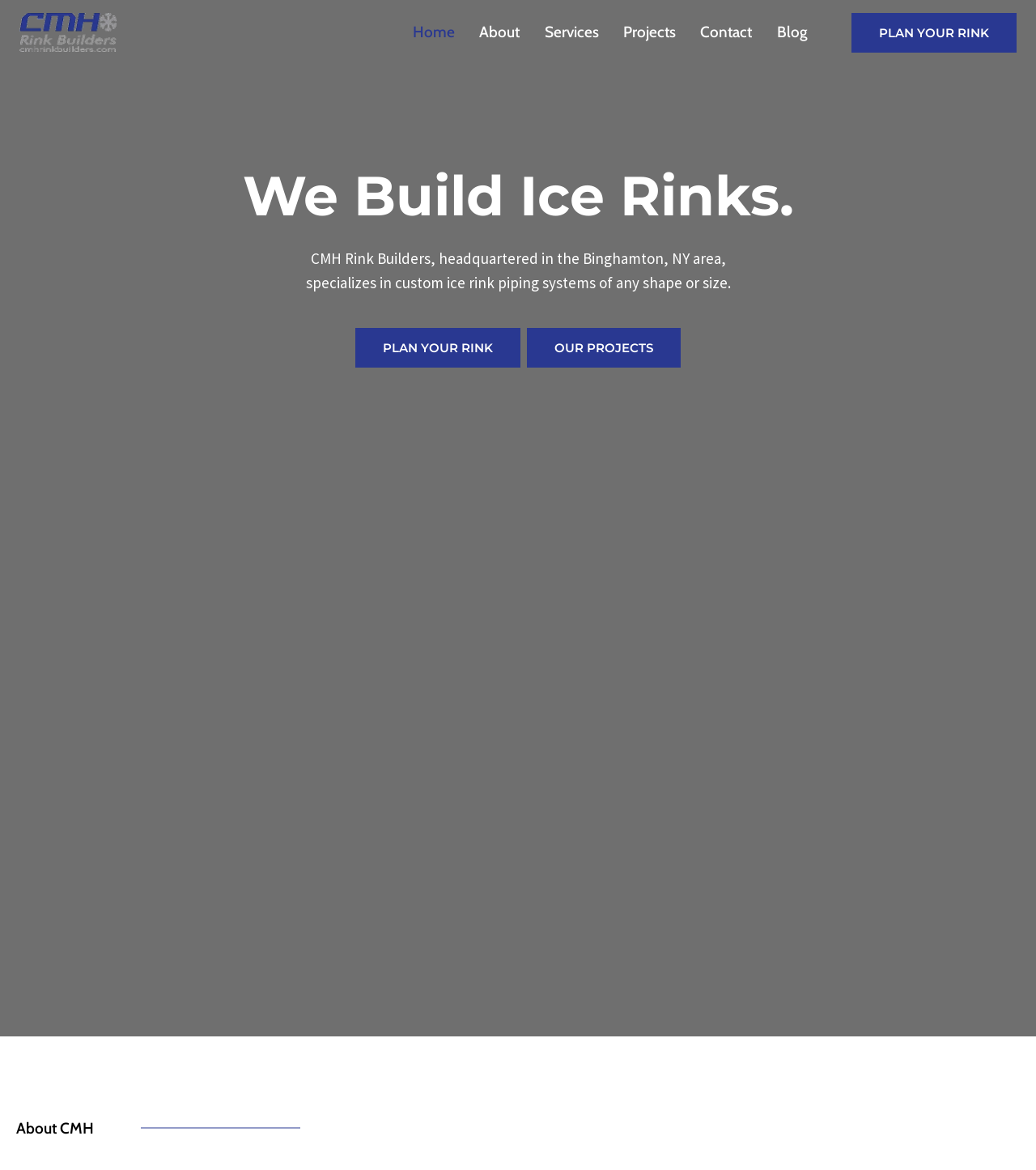Kindly determine the bounding box coordinates for the area that needs to be clicked to execute this instruction: "learn about the company".

[0.451, 0.009, 0.514, 0.046]